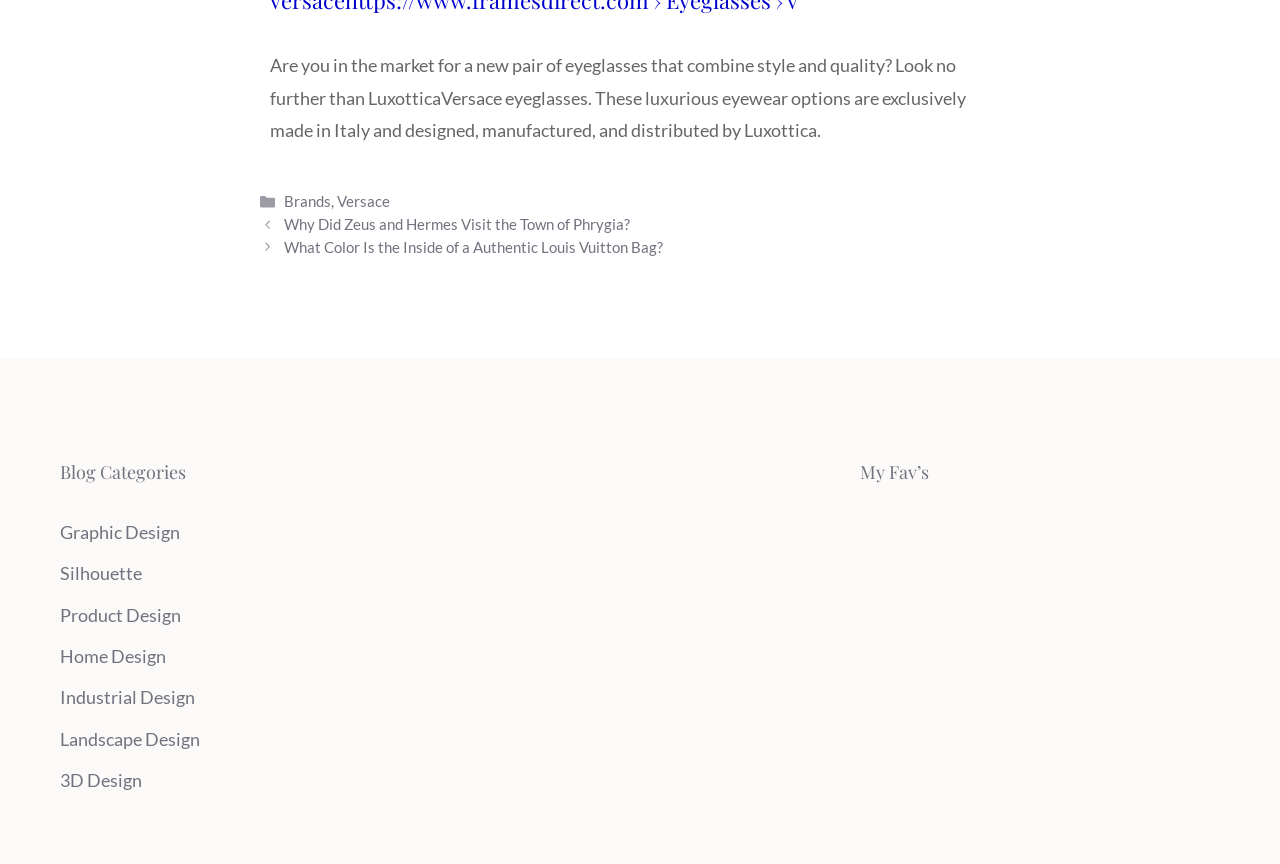What brand of eyeglasses is mentioned?
Examine the image and give a concise answer in one word or a short phrase.

Versace